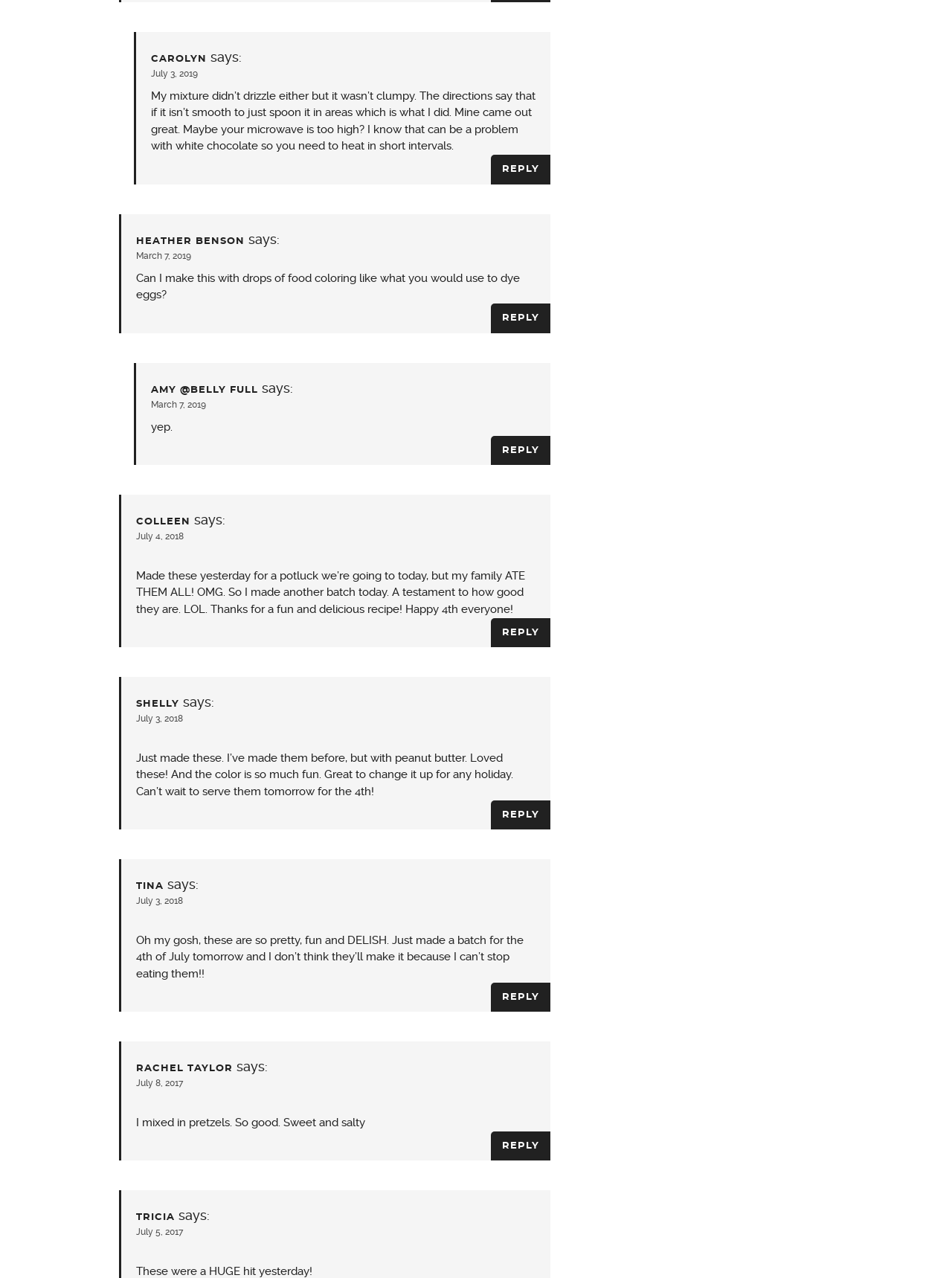Please identify the bounding box coordinates of the area that needs to be clicked to fulfill the following instruction: "Reply to Carolyn."

[0.516, 0.121, 0.578, 0.144]